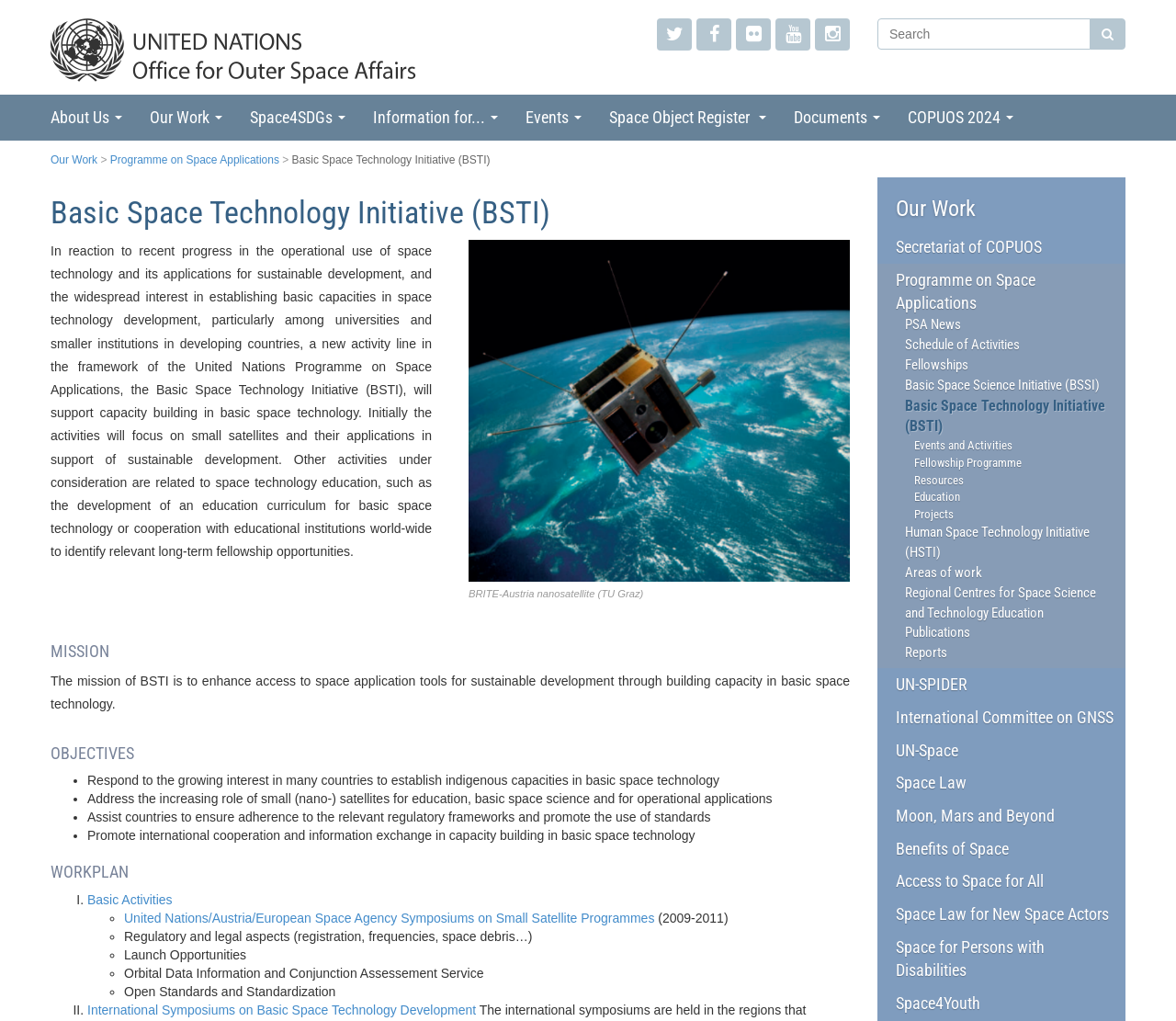Find and specify the bounding box coordinates that correspond to the clickable region for the instruction: "Read about the mission of BSTI".

[0.043, 0.629, 0.723, 0.647]